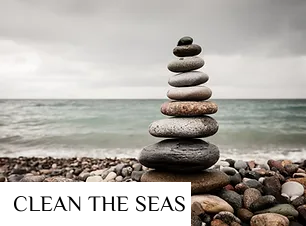What is the color of the ocean in the image?
Provide an in-depth and detailed explanation in response to the question.

The ocean in the background of the image is depicted in varying shades of blue and gray, which adds to the serene yet dramatic atmosphere of the scene.